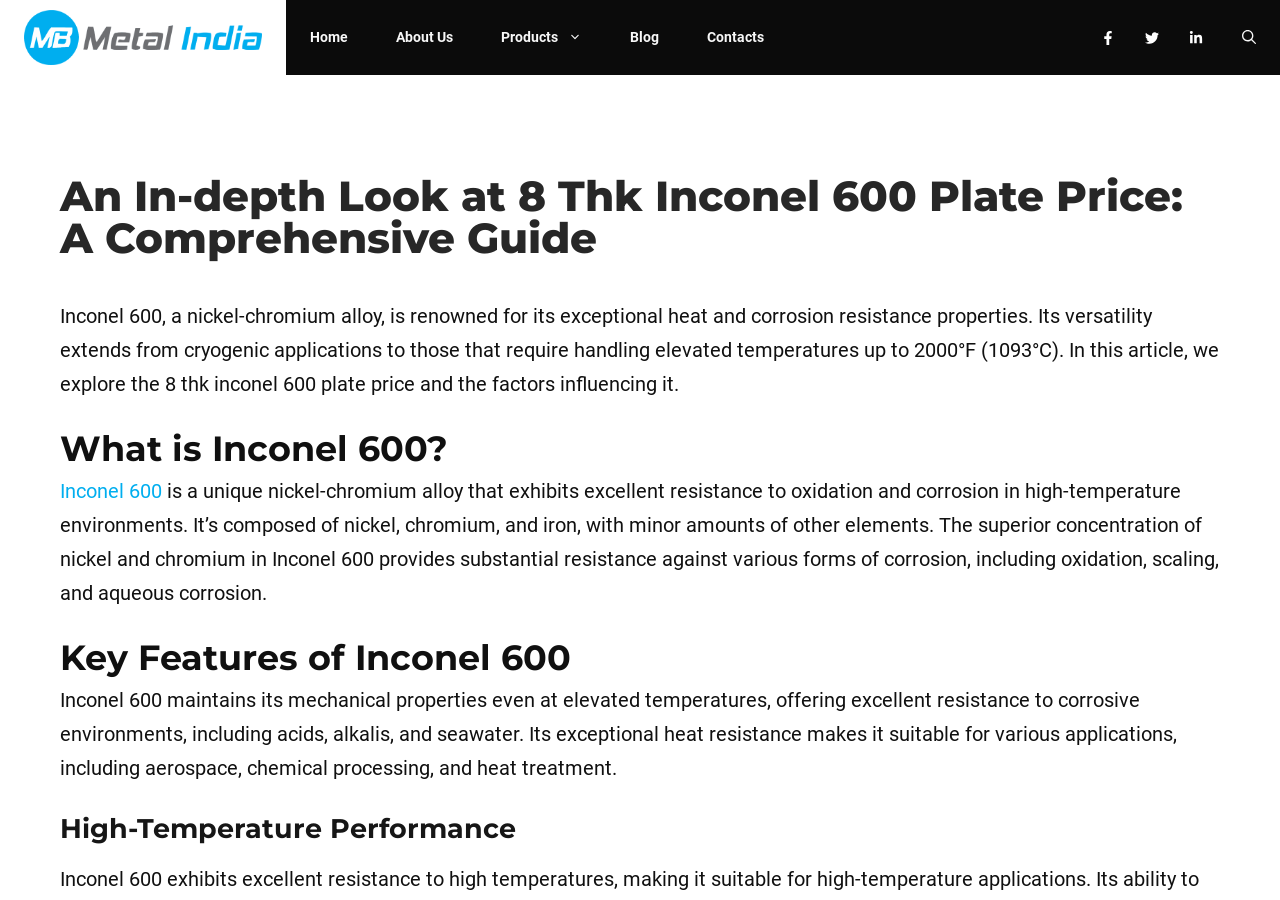Can you give a detailed response to the following question using the information from the image? What is Inconel 600?

According to the webpage, Inconel 600 is a unique nickel-chromium alloy that exhibits excellent resistance to oxidation and corrosion in high-temperature environments. It’s composed of nickel, chromium, and iron, with minor amounts of other elements.